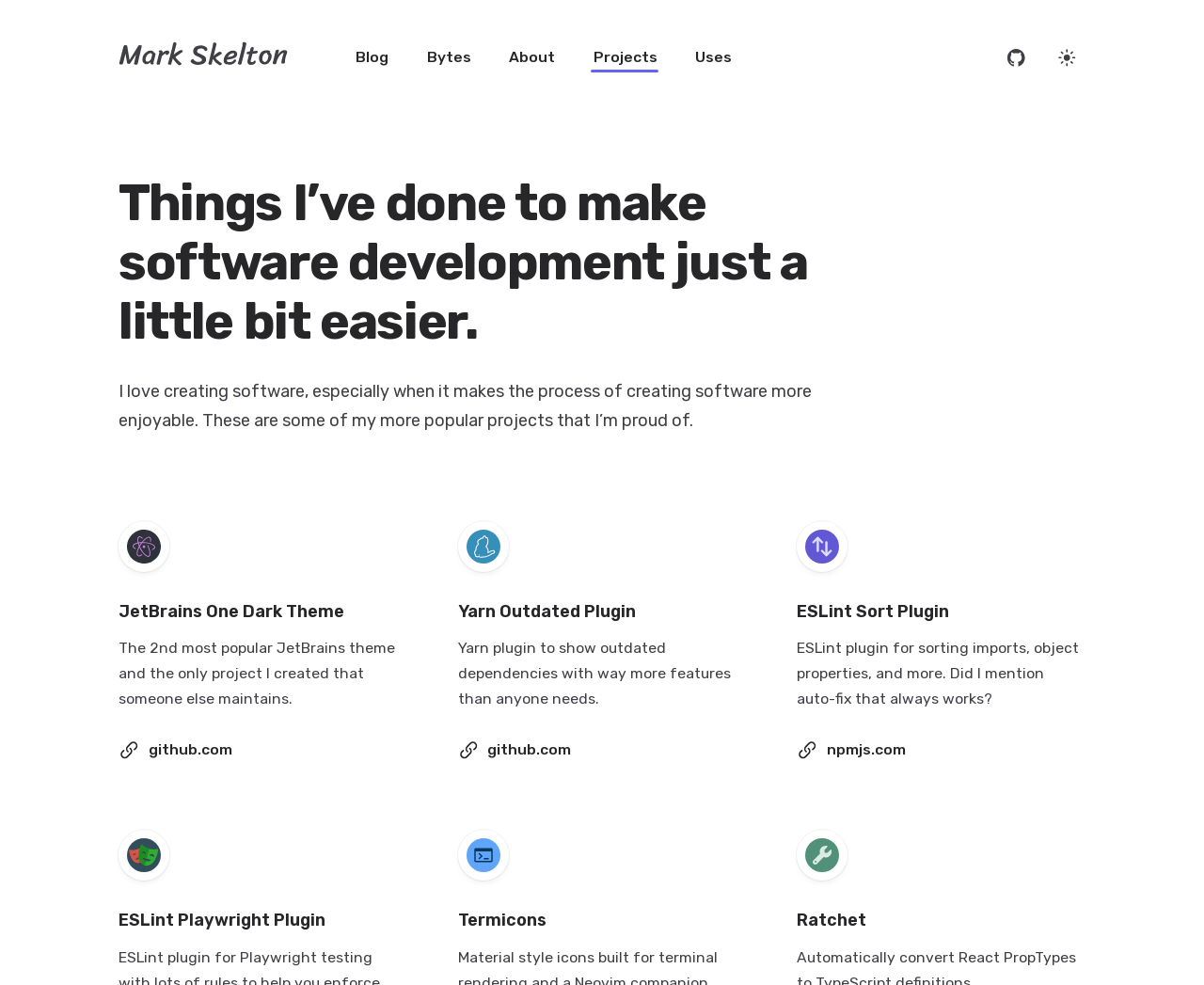What is the name of the person who created these projects?
Refer to the image and provide a one-word or short phrase answer.

Mark Skelton